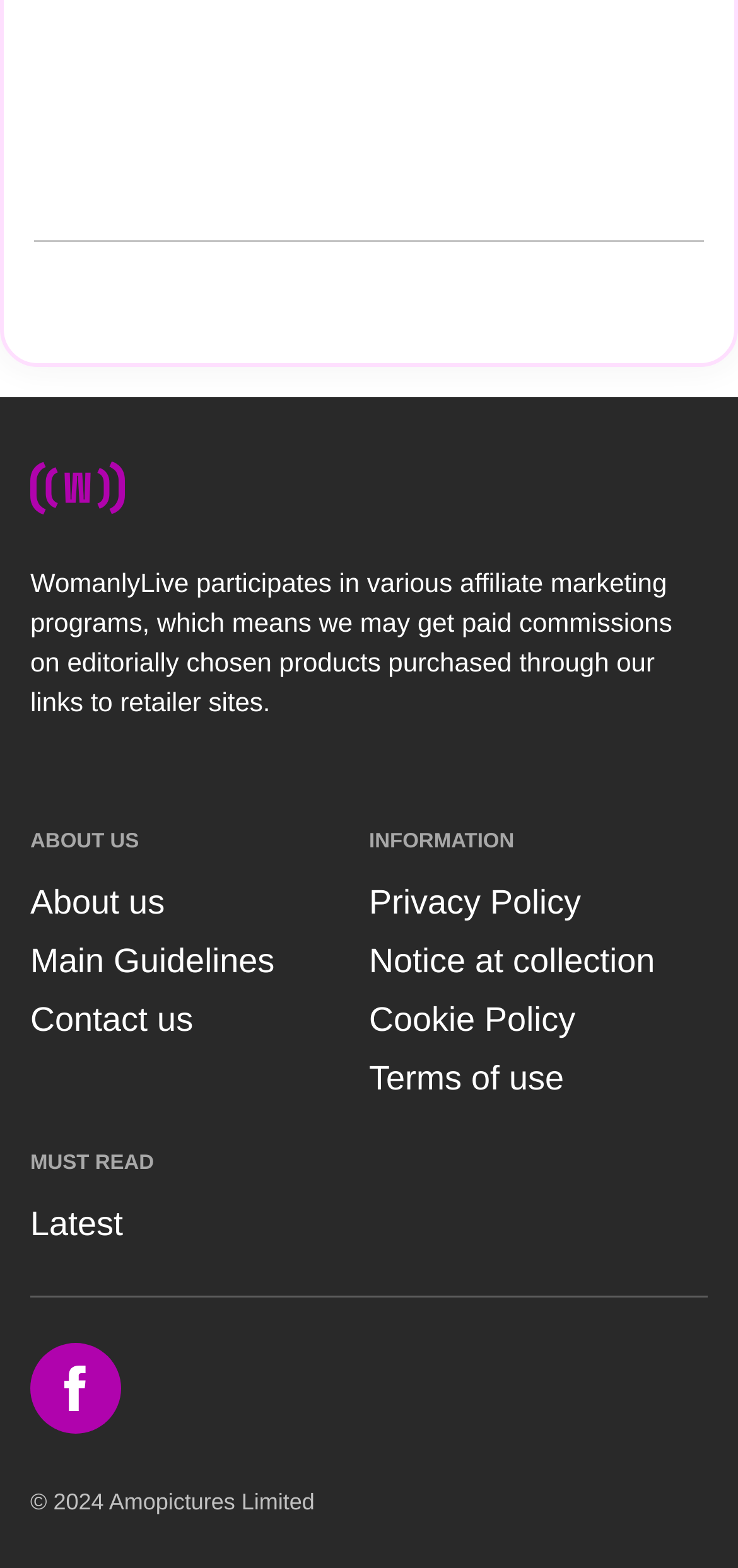Provide the bounding box coordinates for the specified HTML element described in this description: "aria-label="facebook"". The coordinates should be four float numbers ranging from 0 to 1, in the format [left, top, right, bottom].

[0.041, 0.857, 0.164, 0.915]